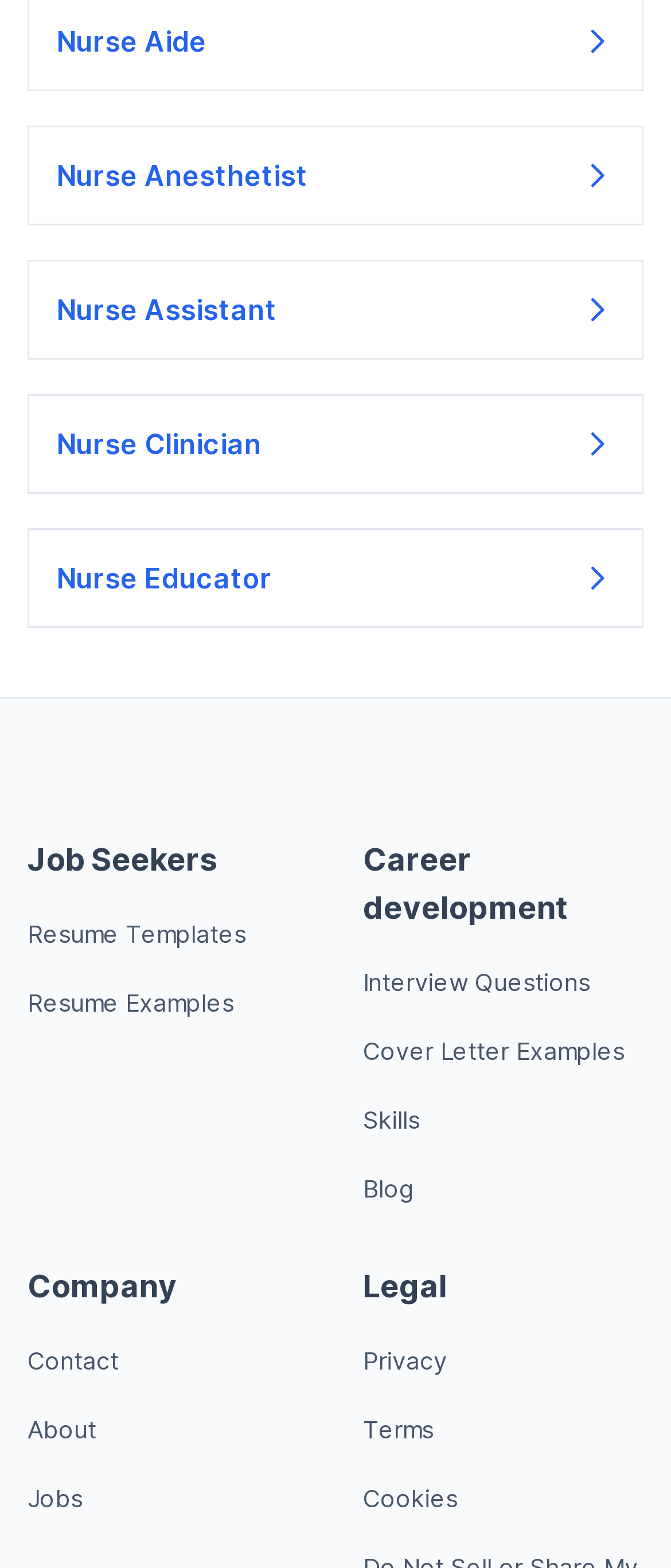Answer the question below in one word or phrase:
How many links are under 'Career development'?

5